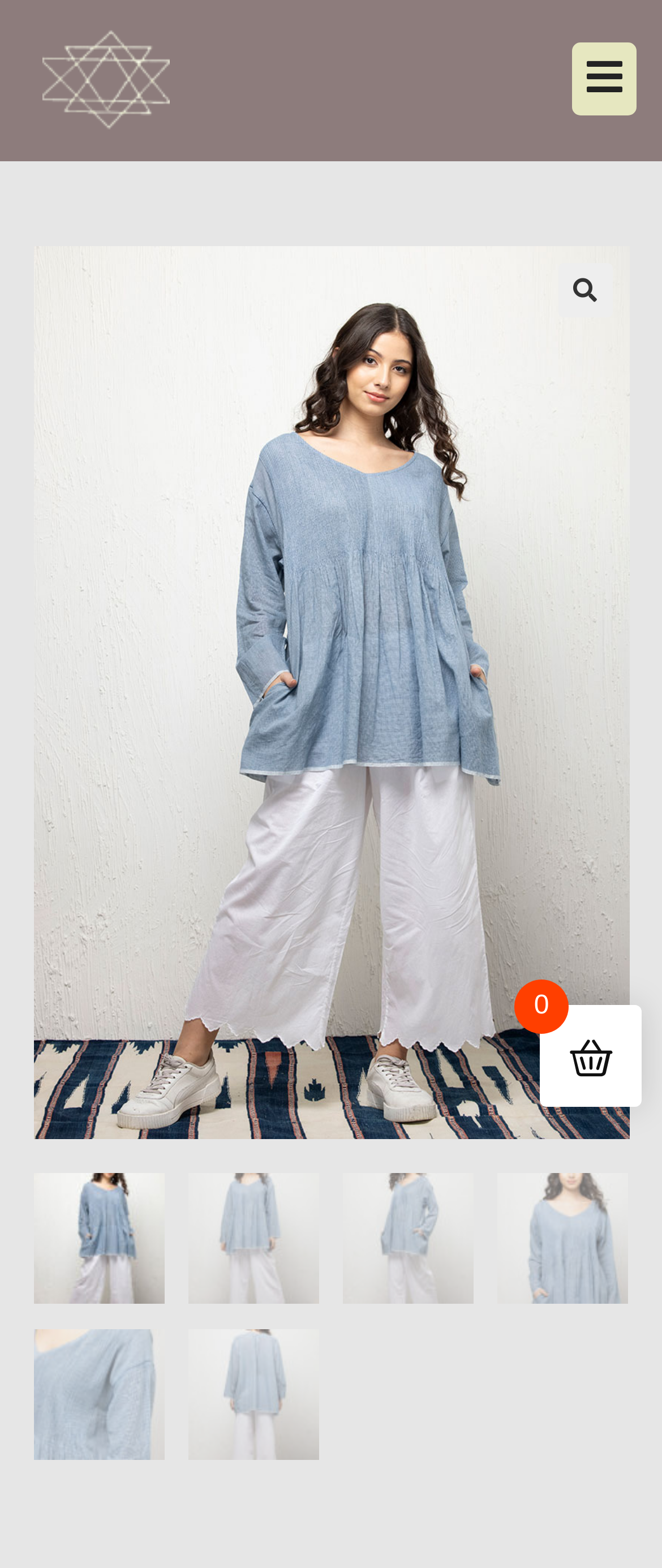Using the provided element description: "parent_node: Previous", identify the bounding box coordinates. The coordinates should be four floats between 0 and 1 in the order [left, top, right, bottom].

[0.842, 0.168, 0.924, 0.202]